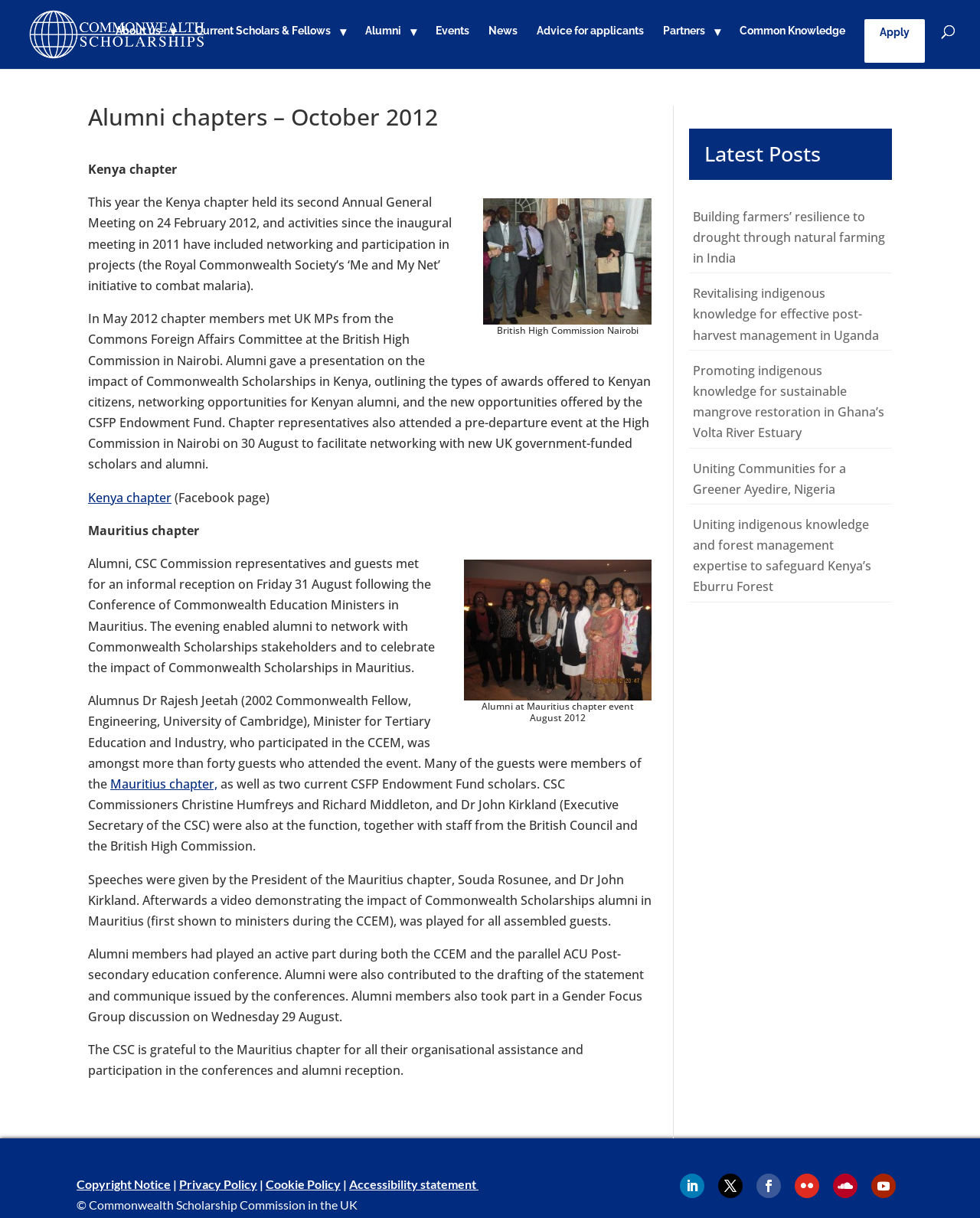Determine the bounding box coordinates for the region that must be clicked to execute the following instruction: "Click on the 'HOME' link".

None